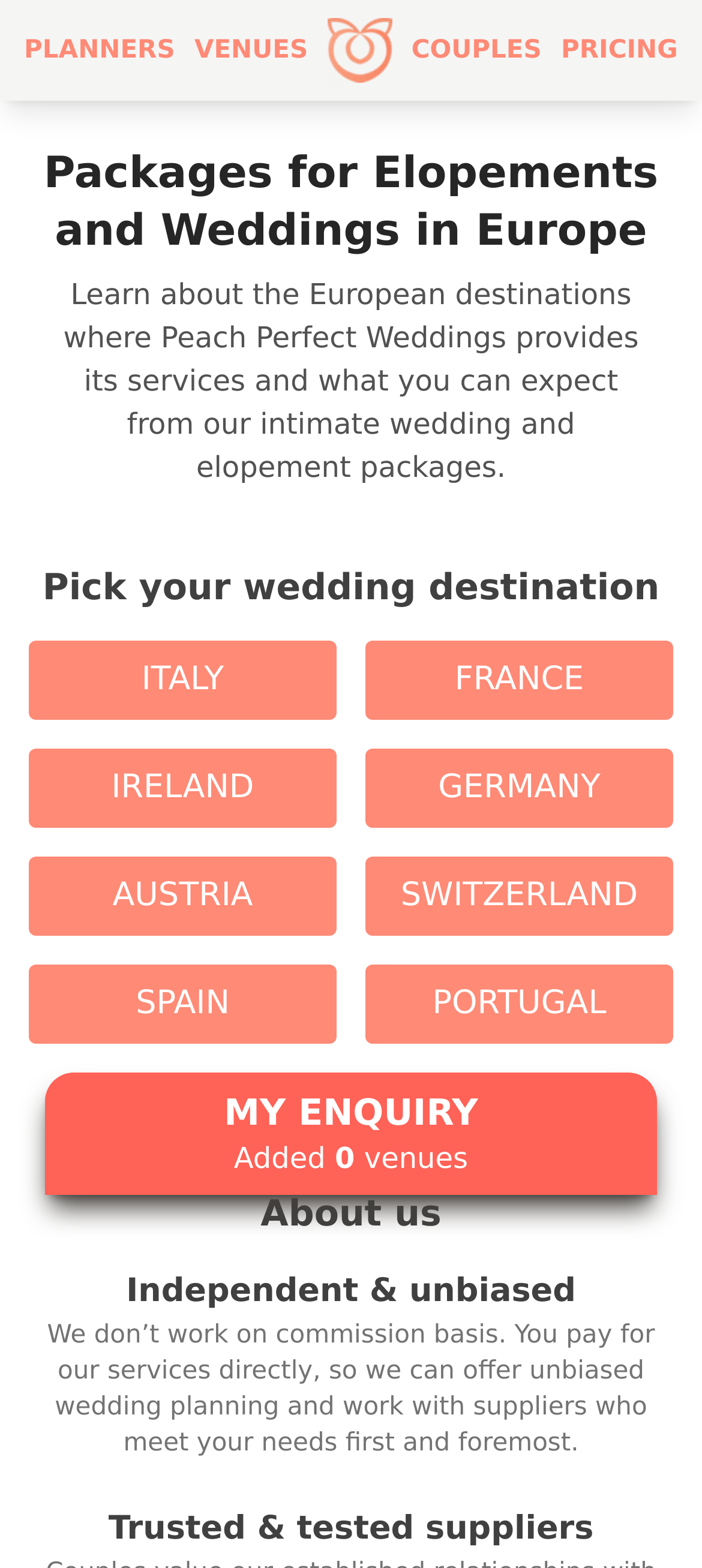Deliver a detailed narrative of the webpage's visual and textual elements.

This webpage appears to be a wedding planning service provider, specifically catering to couples who want to elope, renew their vows, or get married in Europe. 

At the top, there are five links: 'PLANNERS', 'VENUES', 'Peach Perfect Weddings logo', 'COUPLES', and 'PRICING', which are evenly spaced across the page. The logo is accompanied by an image. 

Below these links, there is a header section with a heading that reads 'Packages for Elopements and Weddings in Europe'. This is followed by a paragraph of text that explains the services provided by Peach Perfect Weddings in various European destinations.

Underneath this section, there is a heading that says 'Pick your wedding destination', which is accompanied by eight links to different European countries, including Italy, France, Ireland, Germany, Austria, Switzerland, Spain, and Portugal. These links are arranged in two rows of four.

Further down the page, there is a section about the company, with a heading that reads 'About us'. This section has two subheadings: 'Independent & unbiased' and 'Trusted & tested suppliers'. The first subheading is accompanied by a paragraph of text that explains the company's commission-free policy, while the second subheading does not have any accompanying text.

On the right side of the page, there is a details section with a disclosure triangle that indicates the user has added zero venues to their enquiry.